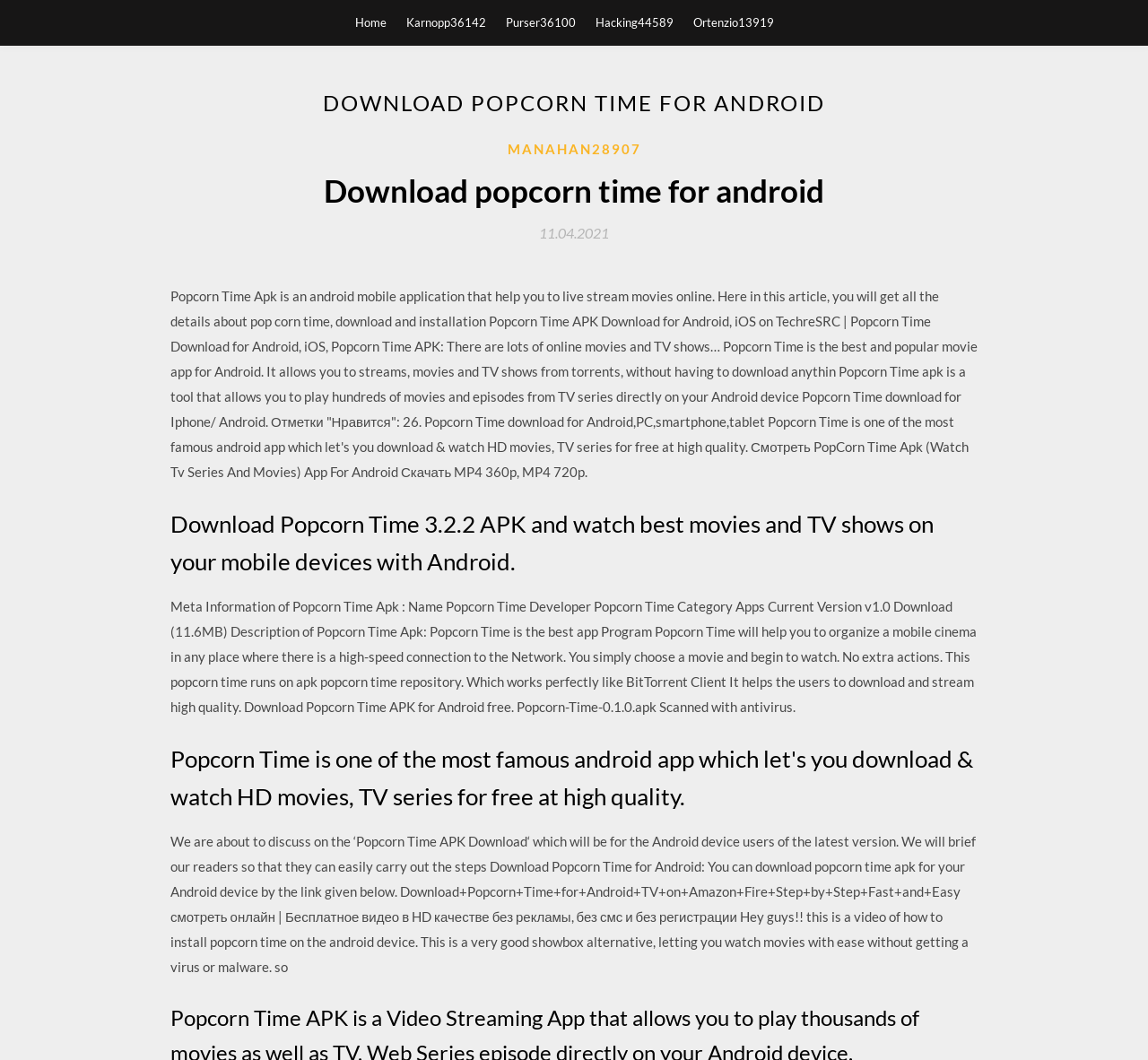Please respond to the question using a single word or phrase:
What is the current version of the Popcorn Time APK?

v1.0